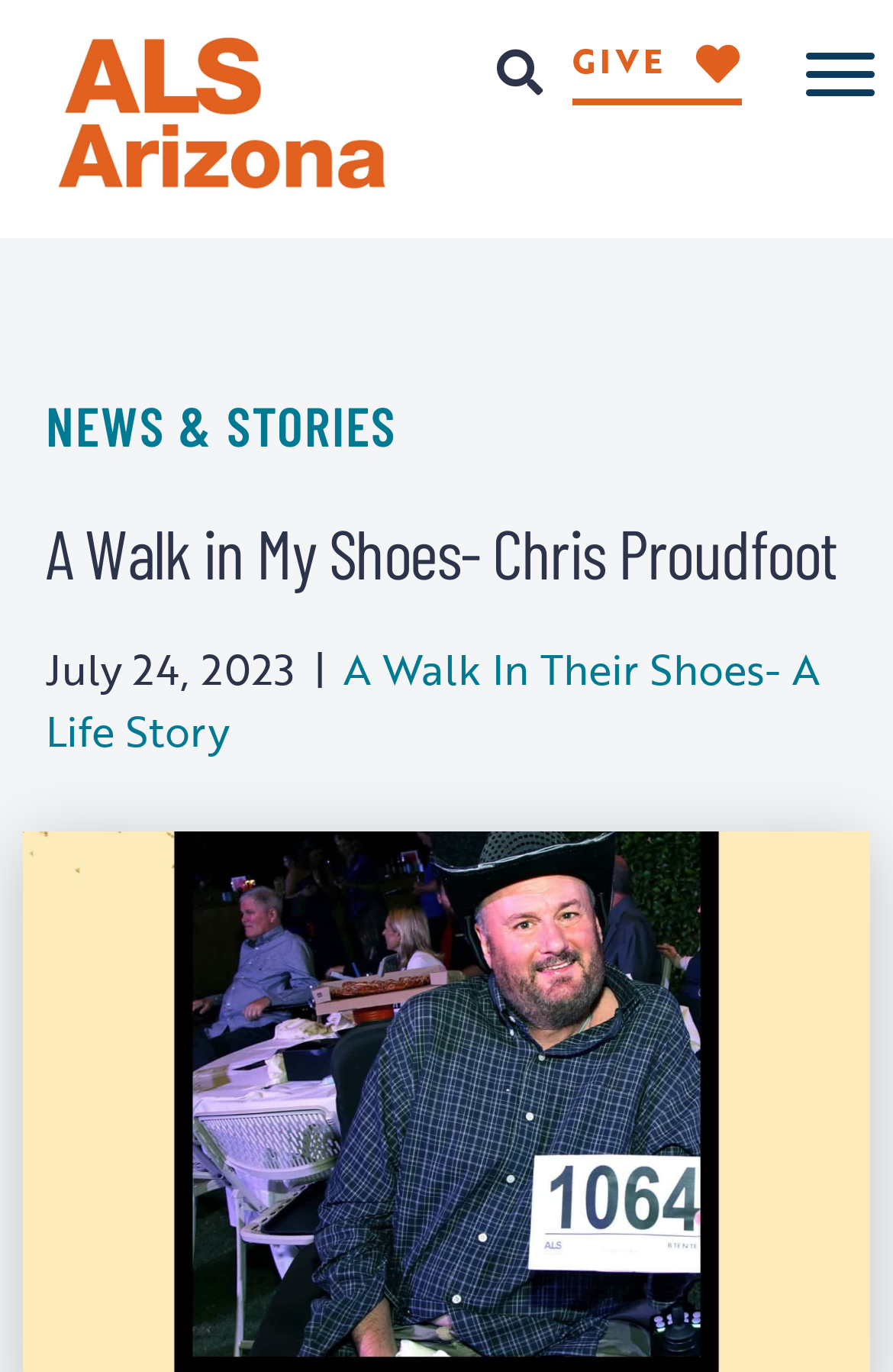Describe the entire webpage, focusing on both content and design.

The webpage is about "A Walk in My Shoes- Chris Proudfoot" and is related to ALS Arizona. At the top left corner, there is an ALS Arizona logo in orange color. On the top right corner, there is a menu button and a "GIVE" link. Next to the menu button, there is a search form.

Below the top section, there are two headings. The first heading is "NEWS & STORIES" and the second heading is "A Walk in My Shoes- Chris Proudfoot". Under the headings, there is a date "July 24, 2023" followed by a vertical line. Below the date, there is a link "A Walk In Their Shoes- A Life Story".